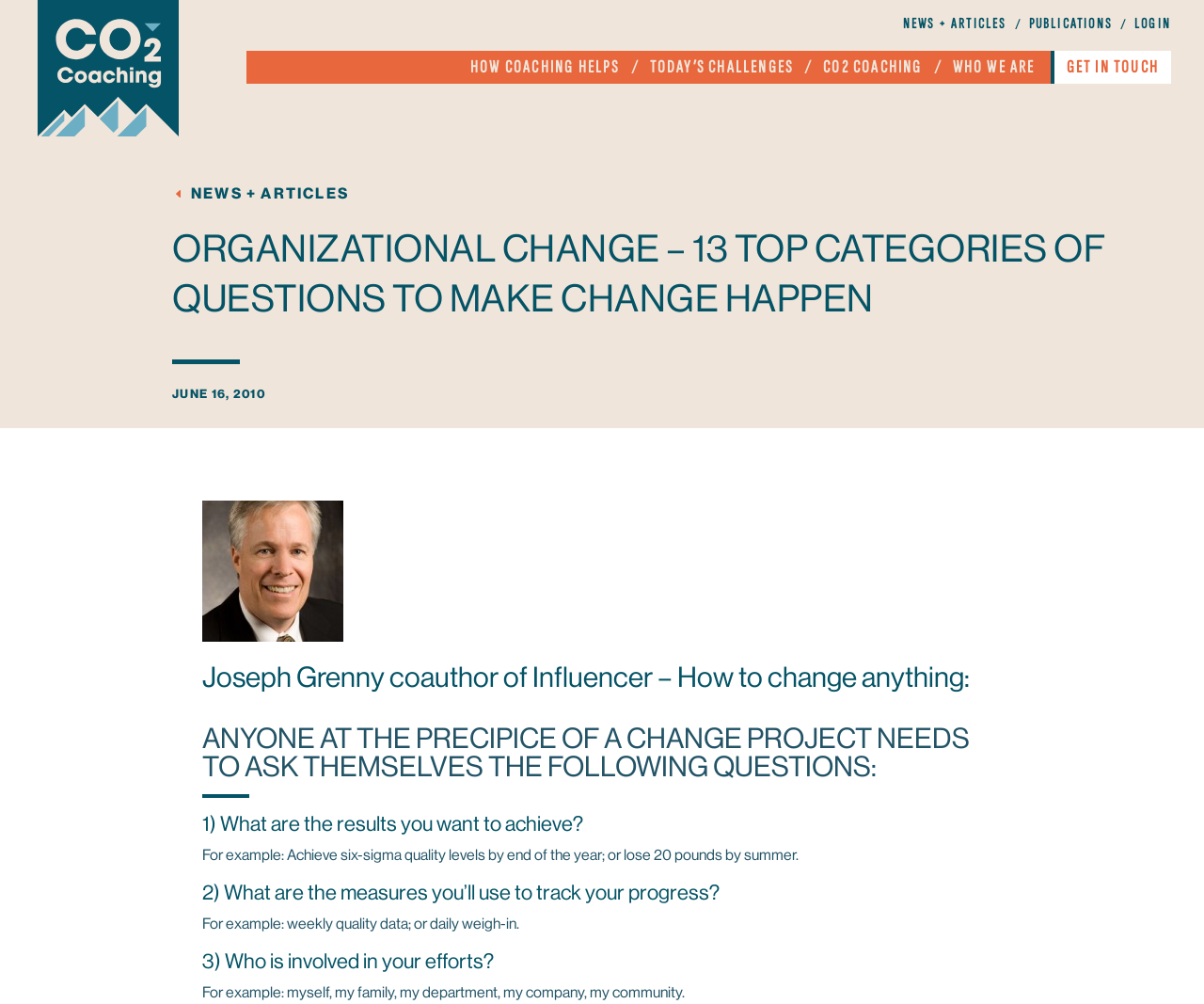Determine the bounding box coordinates of the region to click in order to accomplish the following instruction: "Explore HOW COACHING HELPS". Provide the coordinates as four float numbers between 0 and 1, specifically [left, top, right, bottom].

[0.391, 0.061, 0.515, 0.082]